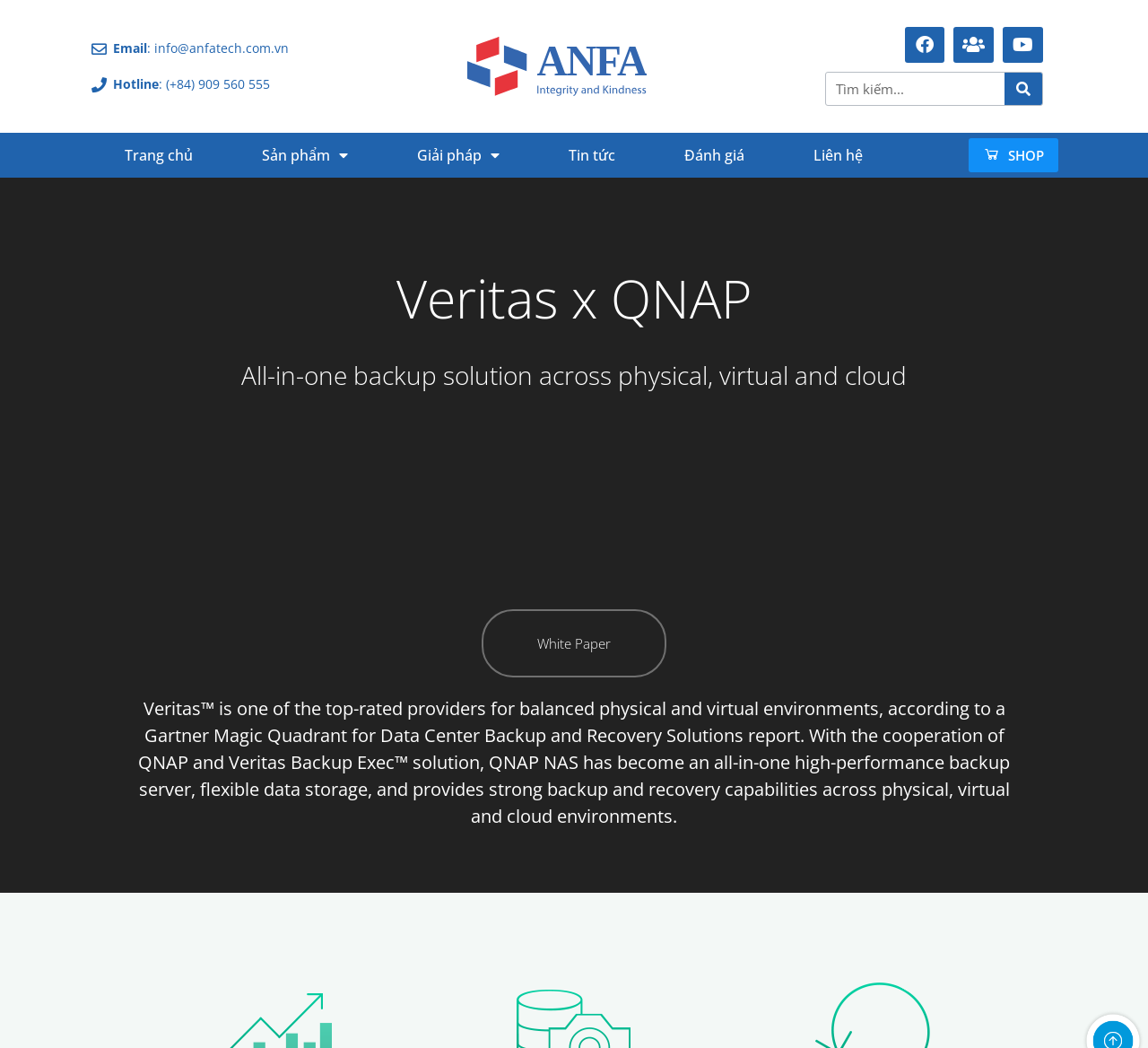Please provide the bounding box coordinates for the UI element as described: "parent_node: Search name="s" placeholder="Tìm kiếm..."". The coordinates must be four floats between 0 and 1, represented as [left, top, right, bottom].

[0.719, 0.069, 0.875, 0.1]